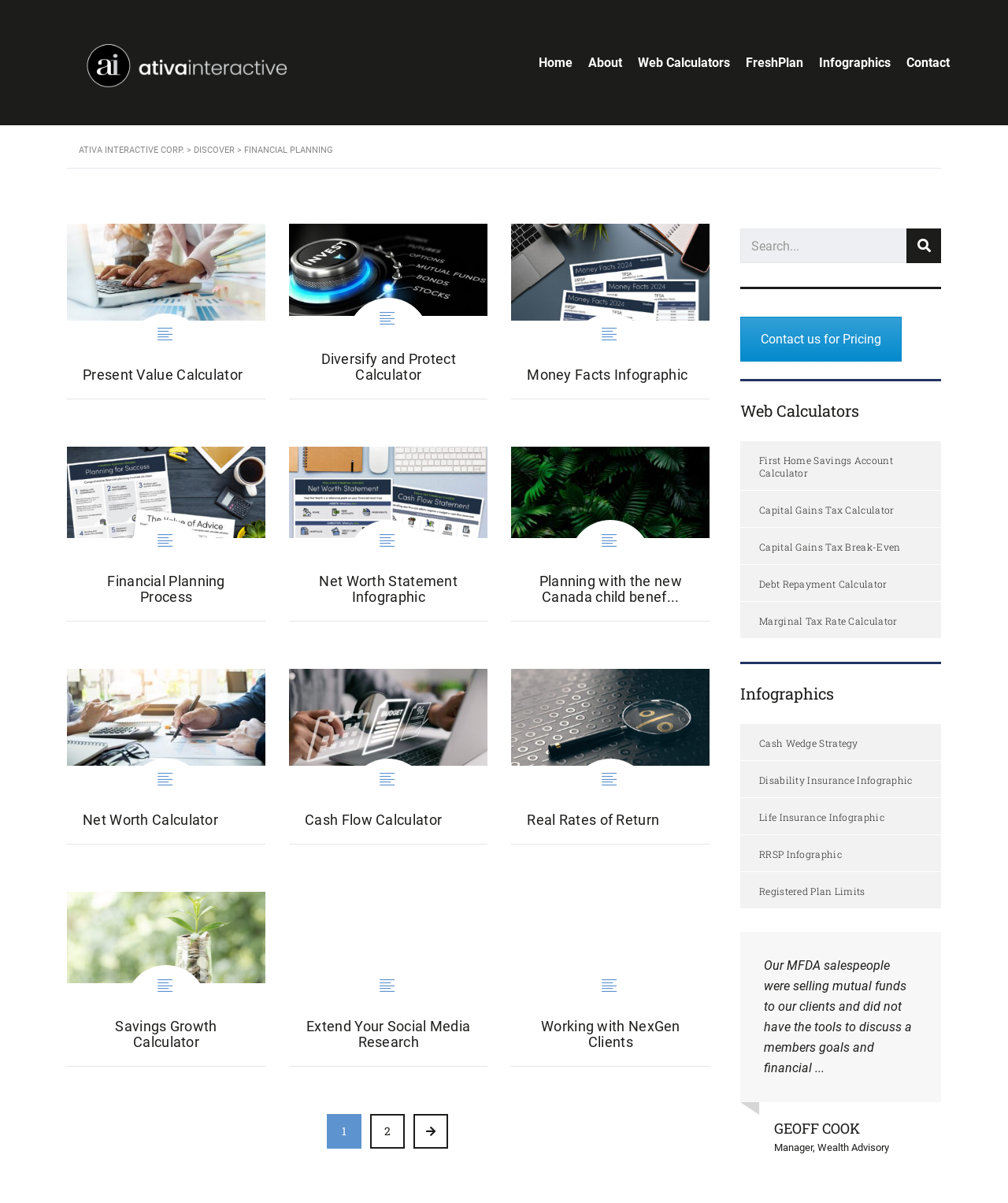Bounding box coordinates should be provided in the format (top-left x, top-left y, bottom-right x, bottom-right y) with all values between 0 and 1. Identify the bounding box for this UI element: Web Calculators

[0.625, 0.044, 0.732, 0.06]